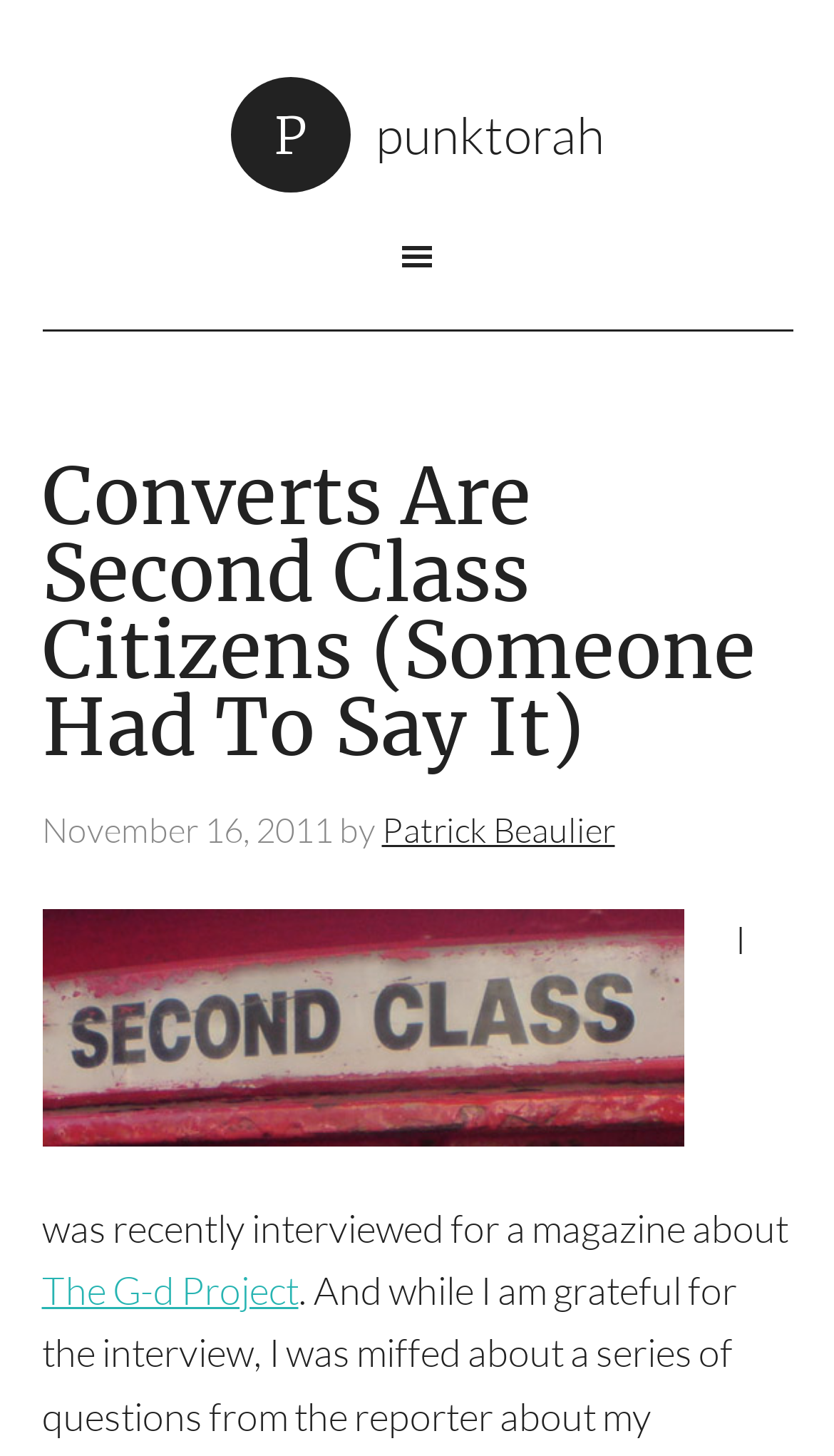When was the article published?
Offer a detailed and exhaustive answer to the question.

I found the publication date by looking at the time element which contains the text 'November 16, 2011'. This is likely the publication date because it is displayed in a format that is commonly used for dates.